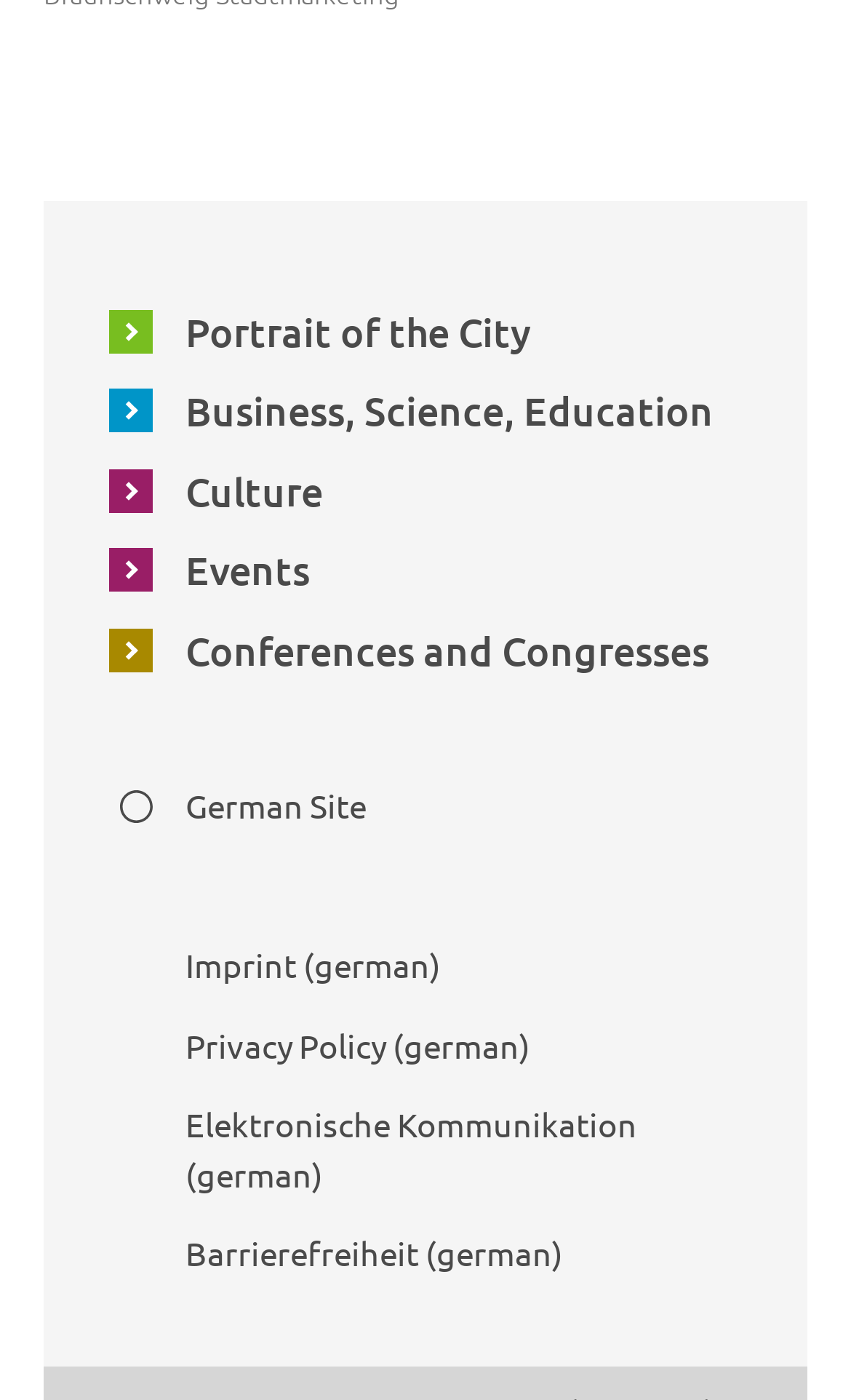Please identify the bounding box coordinates of the element's region that needs to be clicked to fulfill the following instruction: "View Portrait of the City". The bounding box coordinates should consist of four float numbers between 0 and 1, i.e., [left, top, right, bottom].

[0.128, 0.208, 0.897, 0.265]